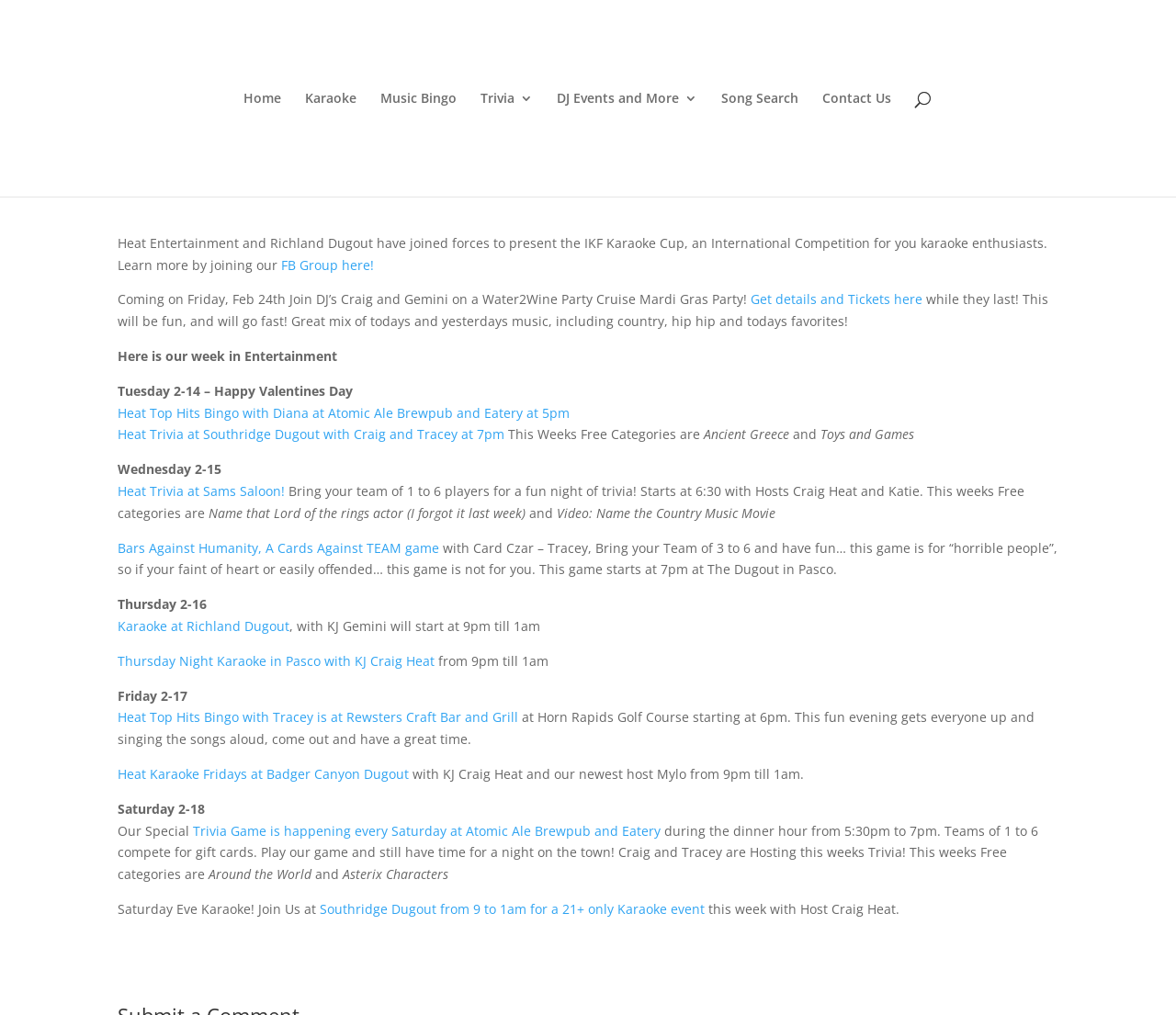How many free categories are there for Heat Trivia on Wednesday?
Using the image as a reference, give a one-word or short phrase answer.

3